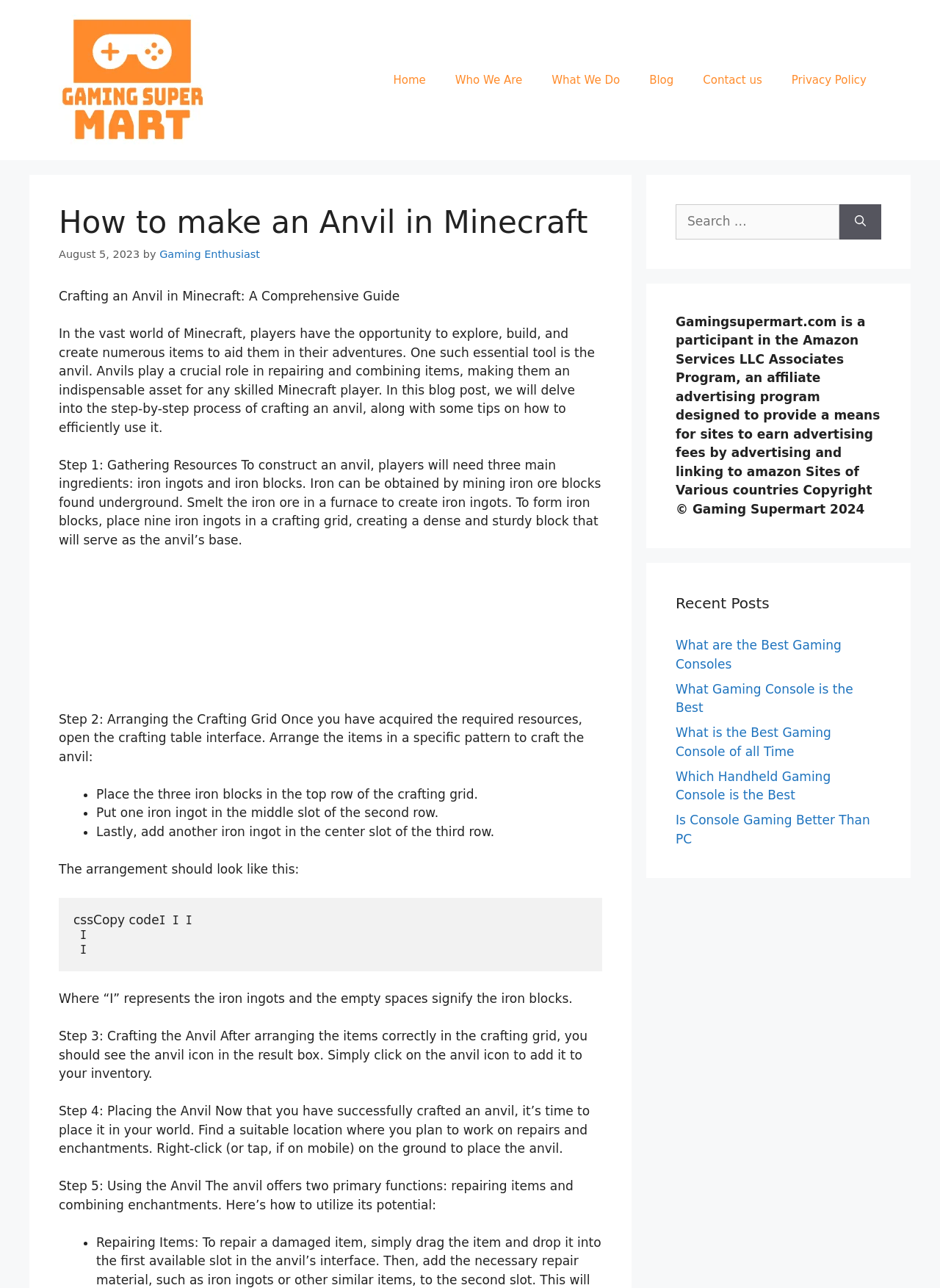What is the date of the blog post?
Please answer using one word or phrase, based on the screenshot.

August 5, 2023